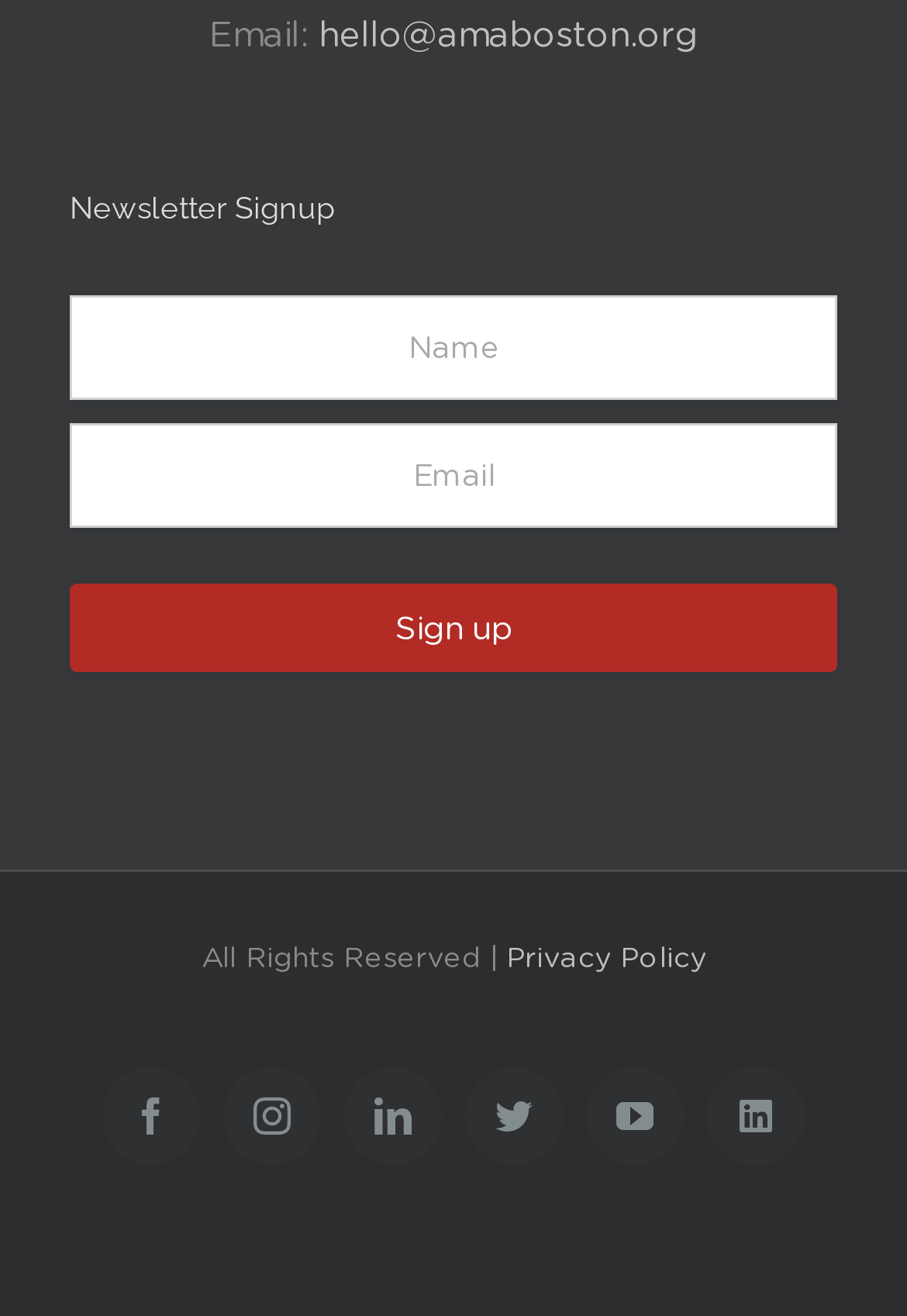Show the bounding box coordinates of the region that should be clicked to follow the instruction: "View privacy policy."

[0.558, 0.714, 0.778, 0.741]